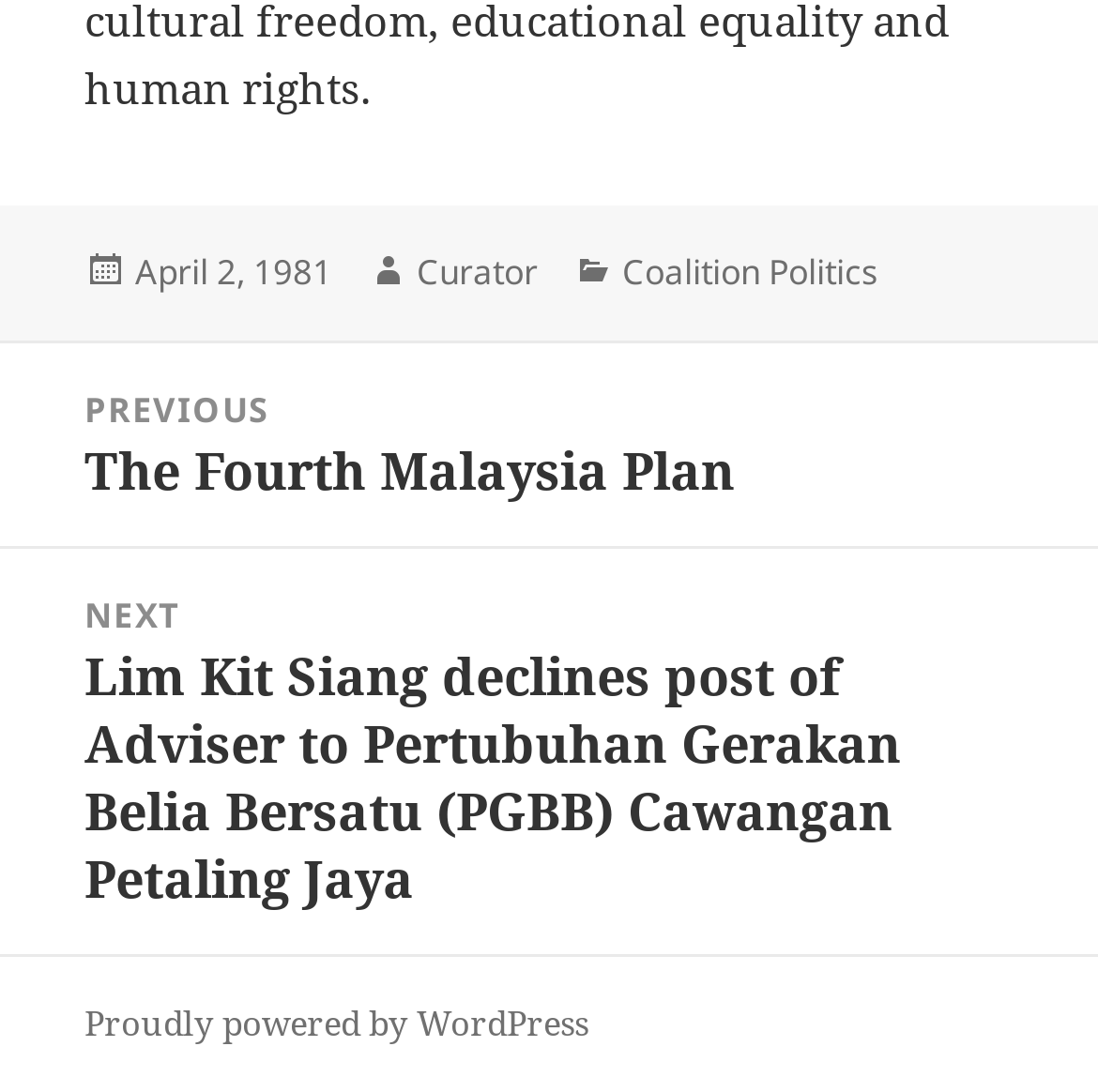What is the date of the post?
Using the information from the image, answer the question thoroughly.

I found the date of the post by looking at the footer section, where it says 'Posted on' followed by a link with the date 'April 2, 1981'.